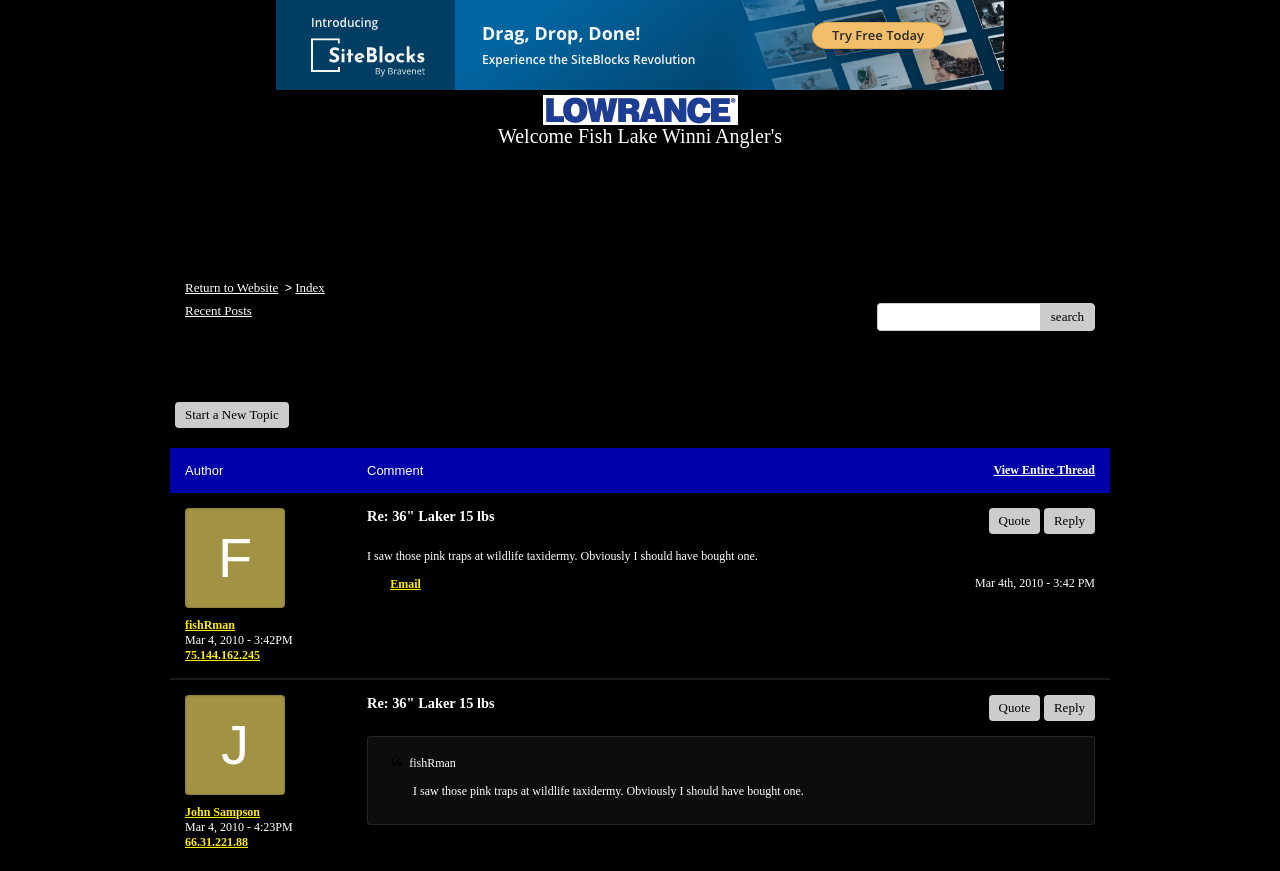Use a single word or phrase to respond to the question:
What is the name of this forum?

Fish Lake Winni Angler's